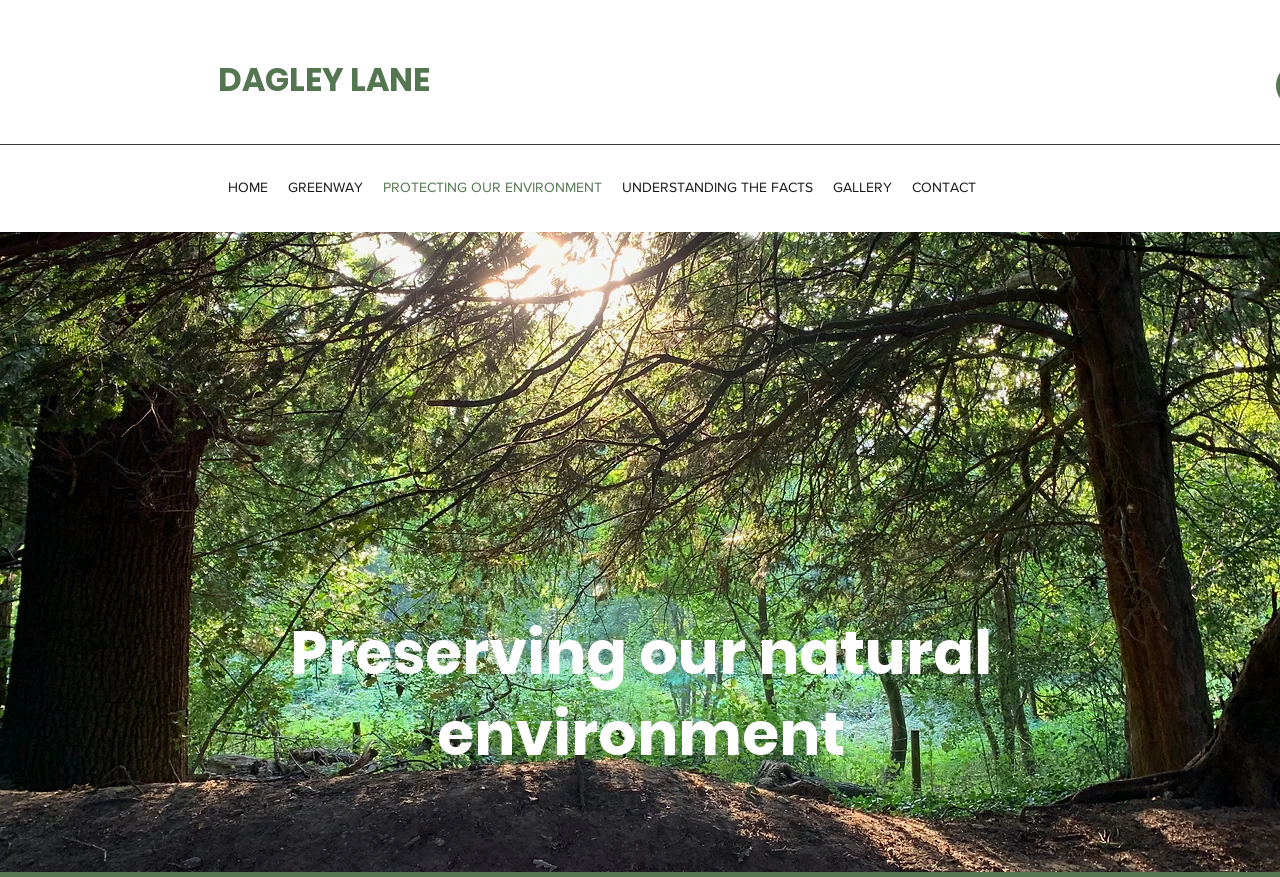Determine the bounding box coordinates of the UI element described below. Use the format (top-left x, top-left y, bottom-right x, bottom-right y) with floating point numbers between 0 and 1: UNDERSTANDING THE FACTS

[0.478, 0.196, 0.643, 0.23]